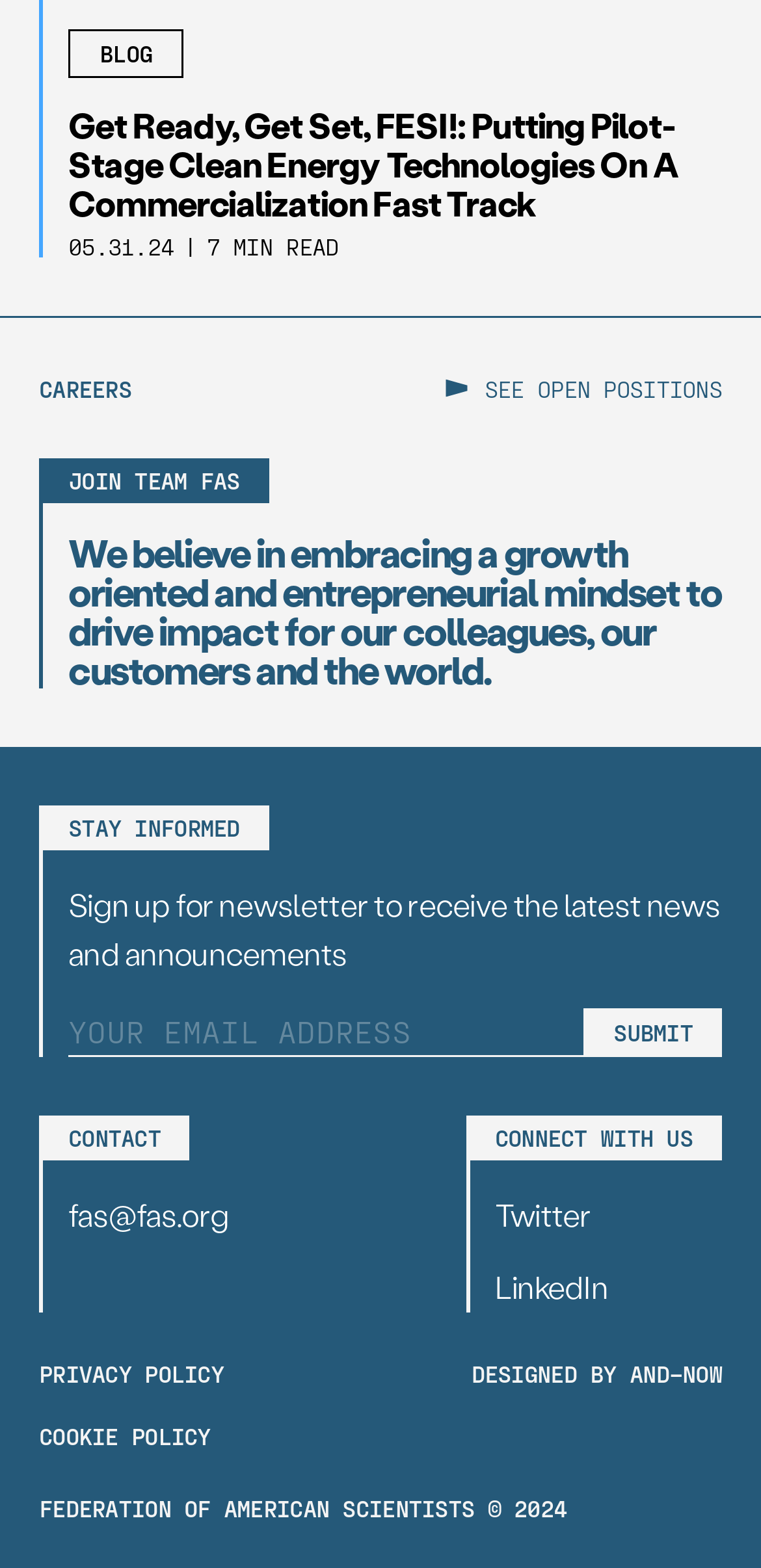Determine the bounding box for the described HTML element: "Designed by And–Now". Ensure the coordinates are four float numbers between 0 and 1 in the format [left, top, right, bottom].

[0.619, 0.867, 0.949, 0.884]